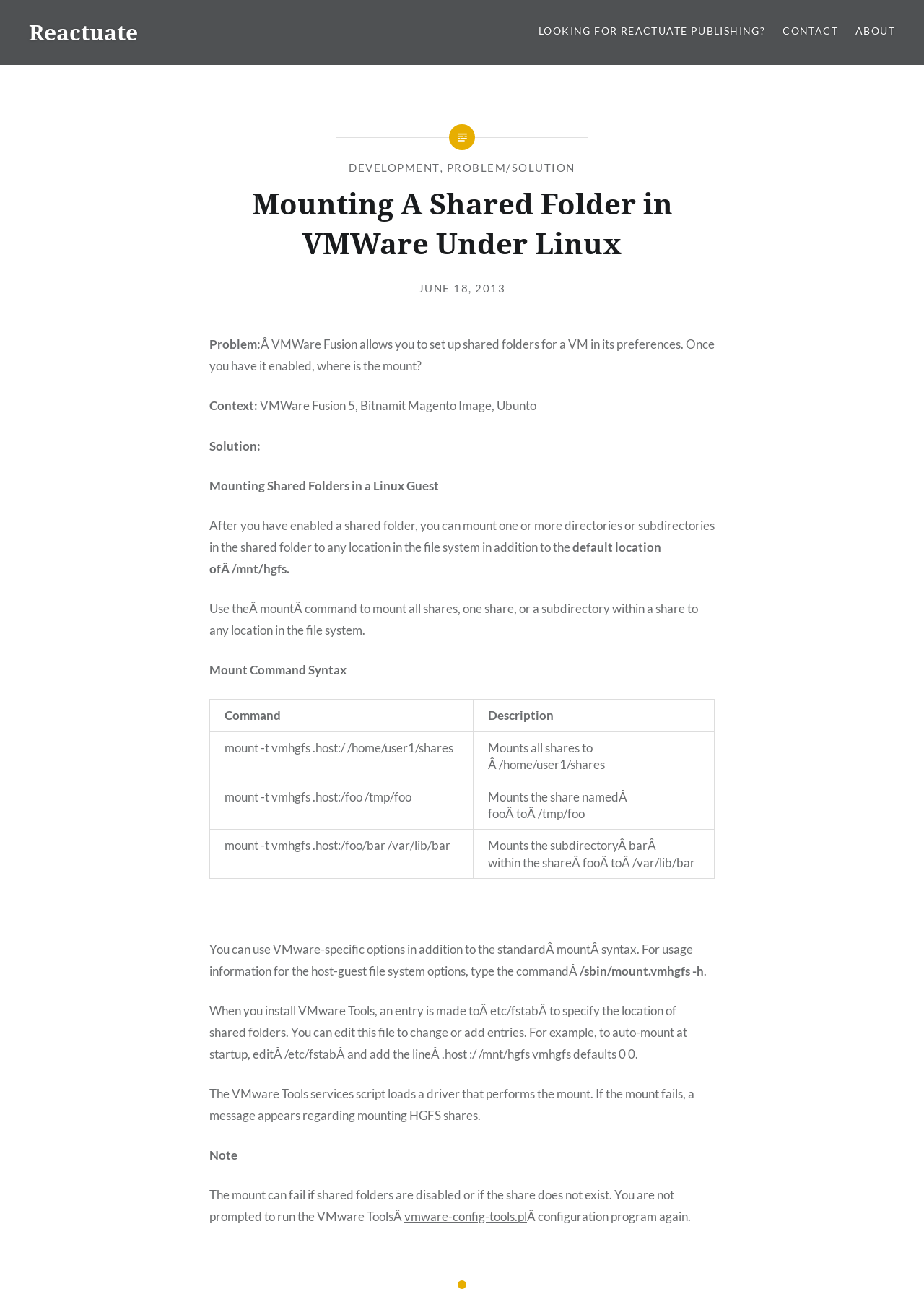Describe all the key features and sections of the webpage thoroughly.

This webpage is about mounting a shared folder in VMWare under Linux. At the top, there is a heading "Reactuate" which is also a link. Below it, there are three links: "LOOKING FOR REACTUATE PUBLISHING?", "CONTACT", and "ABOUT". 

The main content of the webpage is an article with a heading "Mounting A Shared Folder in VMWare Under Linux". The article is divided into sections. The first section describes the problem of setting up shared folders in VMWare Fusion and finding the mount. The context is specified as VMWare Fusion 5, Bitnamit Magento Image, and Ubuntu.

The solution to the problem is provided in the following sections. There is a description of how to mount shared folders in a Linux guest, including the default location of /mnt/hgfs. The mount command syntax is explained, and a table is provided with examples of mount commands and their descriptions.

The article also discusses how to use VMware-specific options in addition to the standard mount syntax. It explains how to edit the etc/fstab file to change or add entries for shared folders. A note is provided at the end, warning that the mount can fail if shared folders are disabled or if the share does not exist.

Throughout the article, there are links to related topics, such as "DEVELOPMENT", "PROBLEM/SOLUTION", and "vmware-config-tools.pl". The author of the article is specified as "RON", and the date of publication is June 18, 2013.